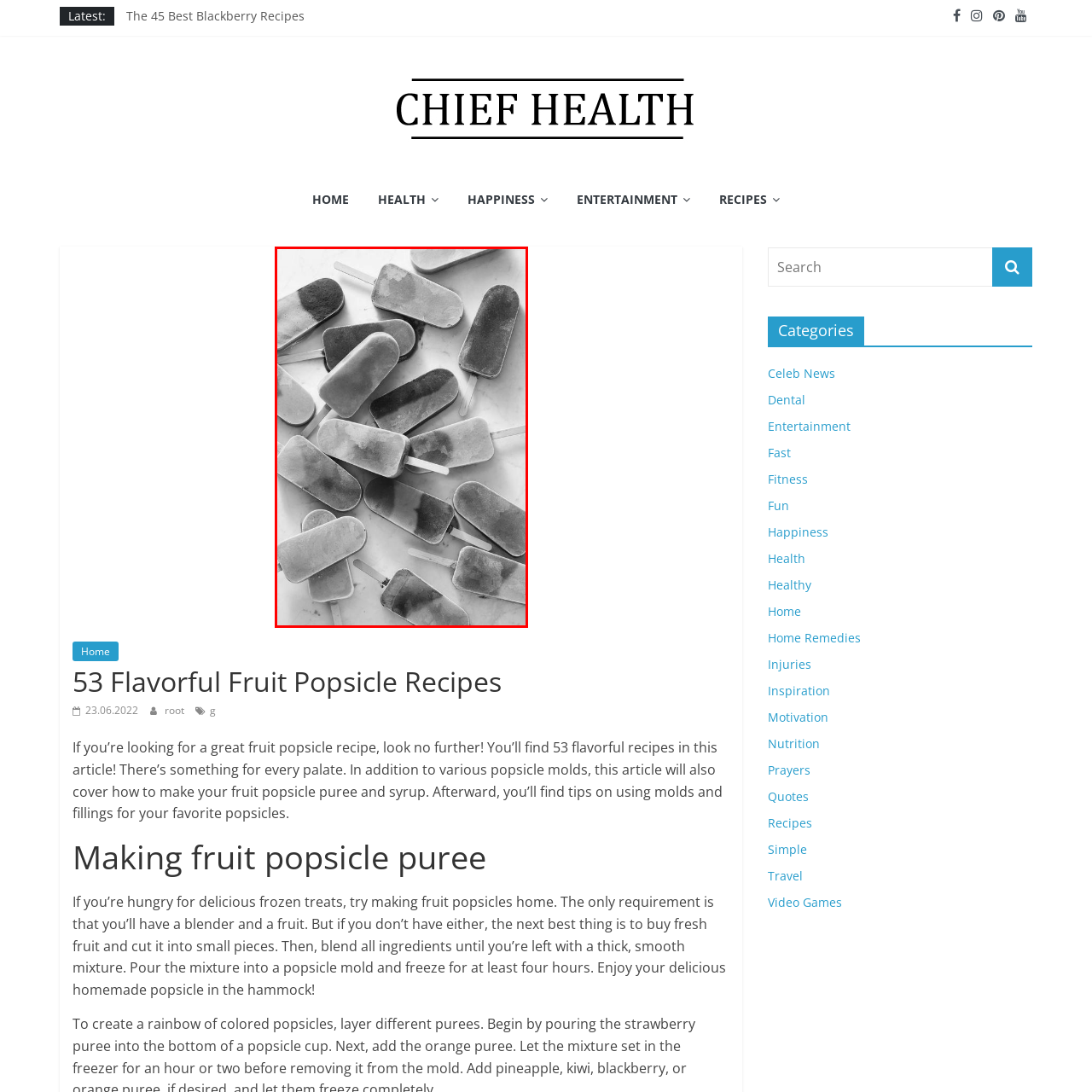Elaborate on all the details and elements present in the red-outlined area of the image.

A visually striking assortment of homemade fruit popsicles, artistically arranged on a white marble surface. The popsicles feature various shades of gray and muted tones, showcasing a blend of flavors and textures. Each popsicle is individually crafted, with distinct patterns that hint at the refreshing fruit purees contained within. This image captures the essence of summer treats, ideal for enjoying on a warm day. The composition emphasizes both the simplicity and elegance of these flavorful popsicles, inviting viewers to indulge in the joy of homemade frozen delights. Perfect as a visual representation for a collection of 53 flavorful fruit popsicle recipes, this scene highlights the creativity and fun involved in making vibrant, healthy snacks at home.